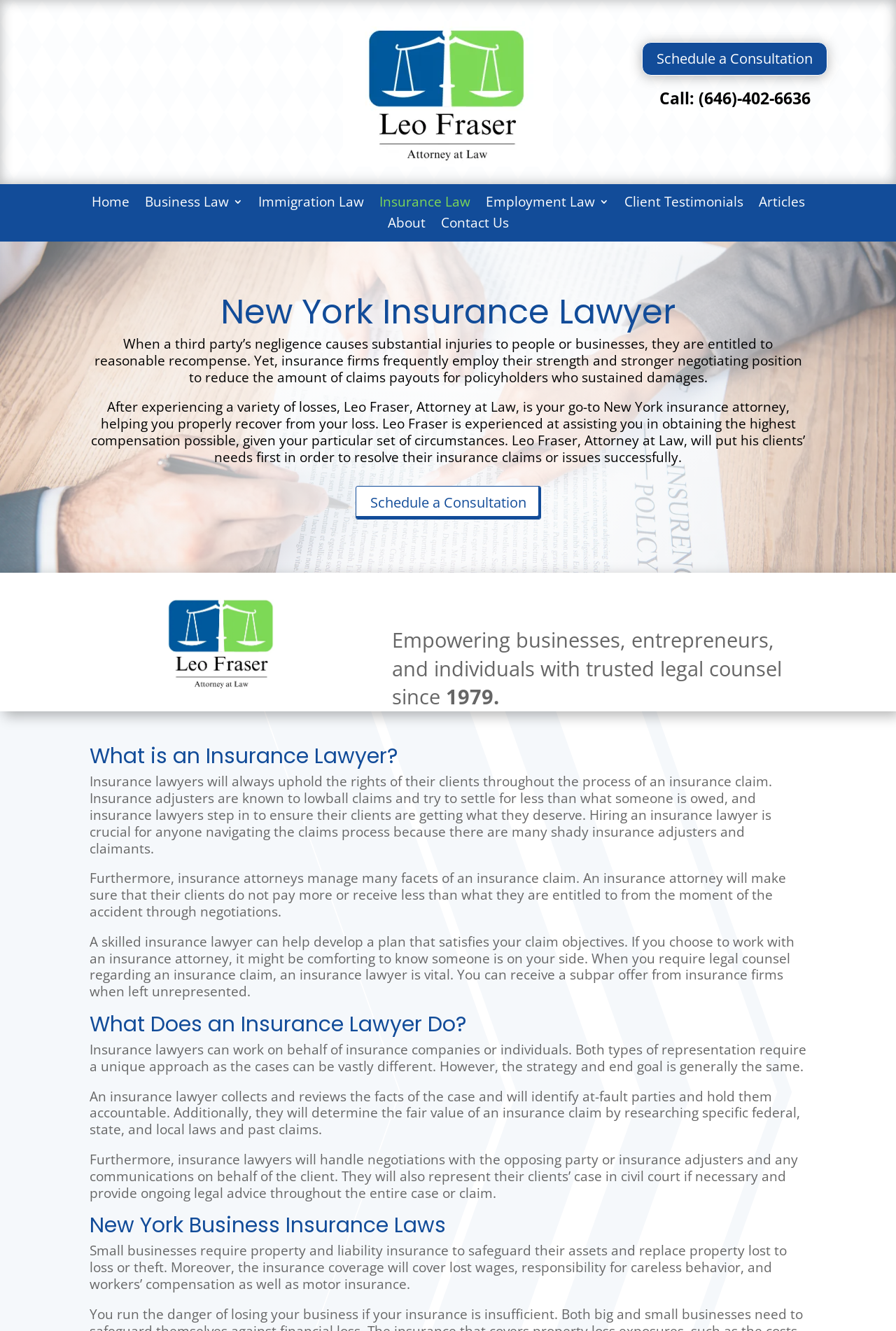Identify the bounding box coordinates for the region of the element that should be clicked to carry out the instruction: "Read about Insurance Law". The bounding box coordinates should be four float numbers between 0 and 1, i.e., [left, top, right, bottom].

[0.423, 0.148, 0.525, 0.159]